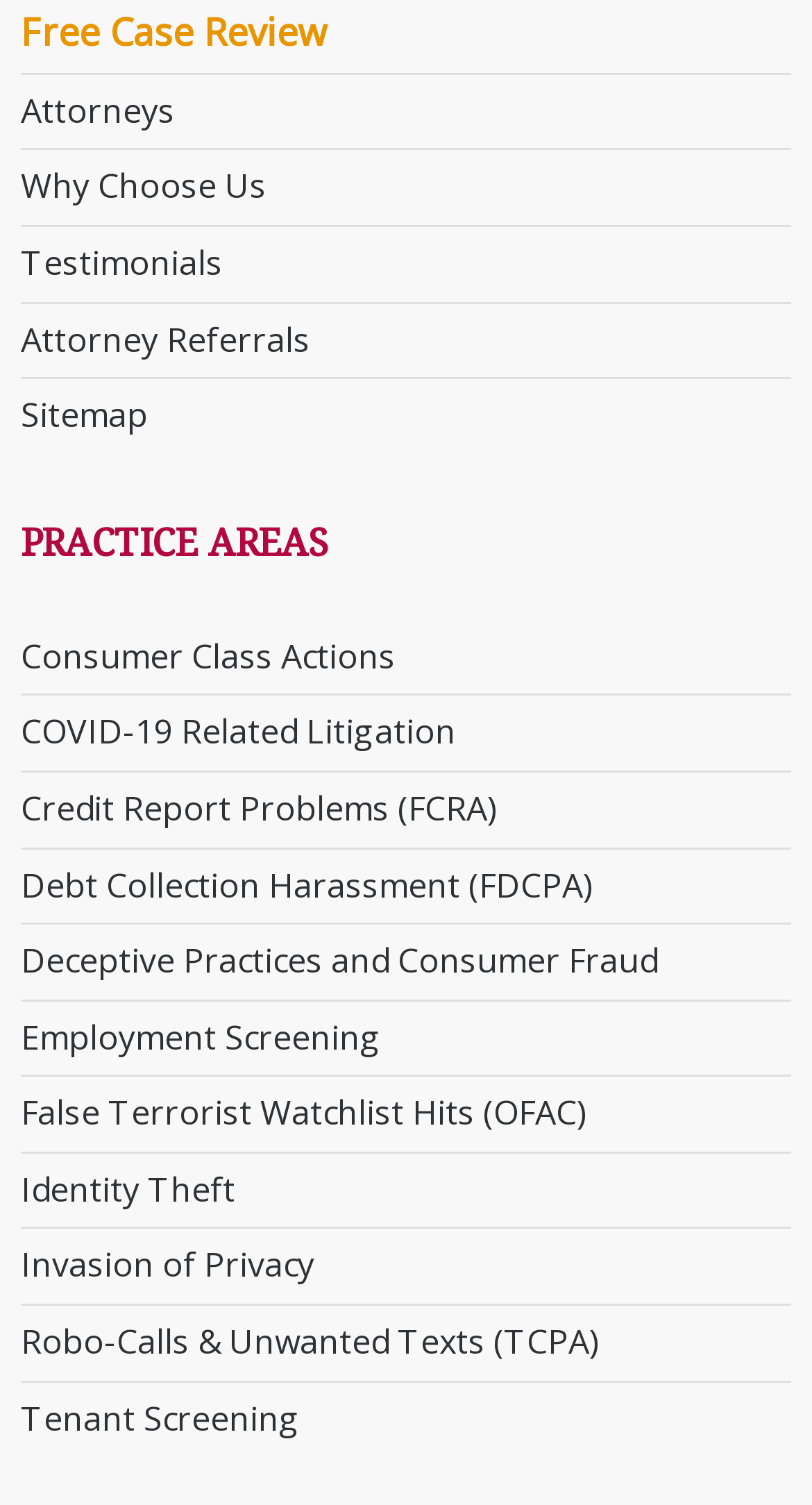Using the format (top-left x, top-left y, bottom-right x, bottom-right y), provide the bounding box coordinates for the described UI element. All values should be floating point numbers between 0 and 1: parent_node: Get Social

None